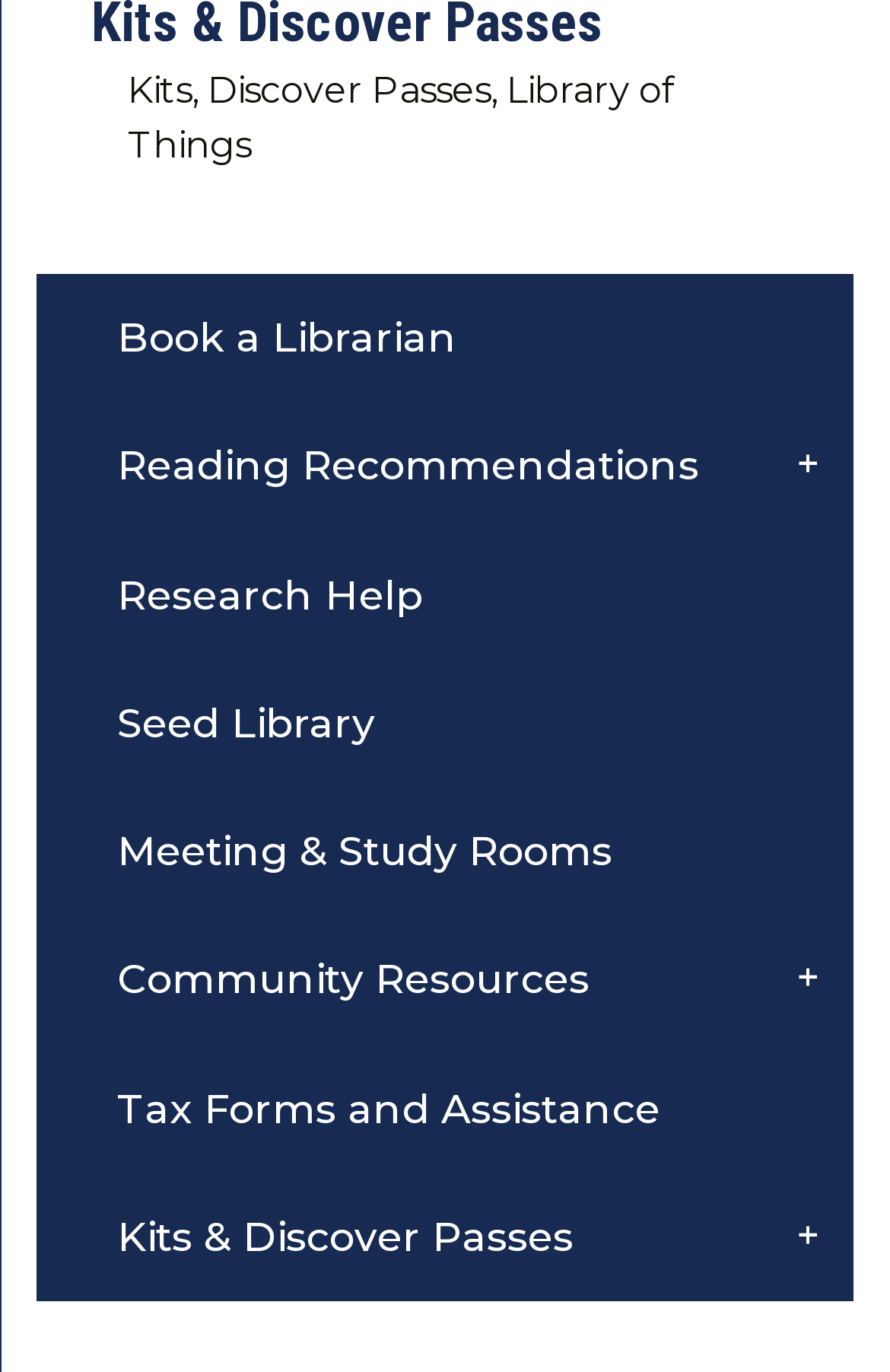Use a single word or phrase to respond to the question:
What symbol is used to indicate the presence of a submenu?

- +